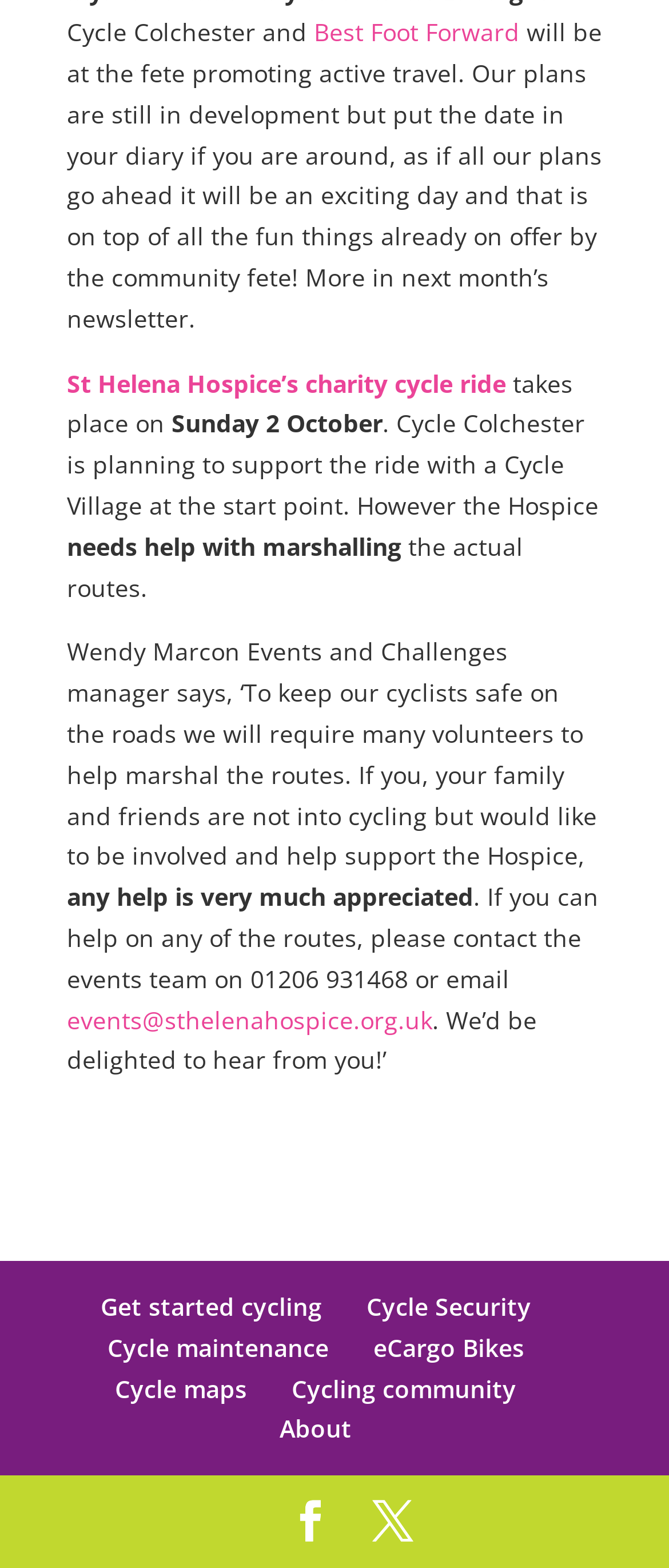How can you contact the events team for volunteering?
Give a single word or phrase answer based on the content of the image.

01206 931468 or events@sthelenahospice.org.uk